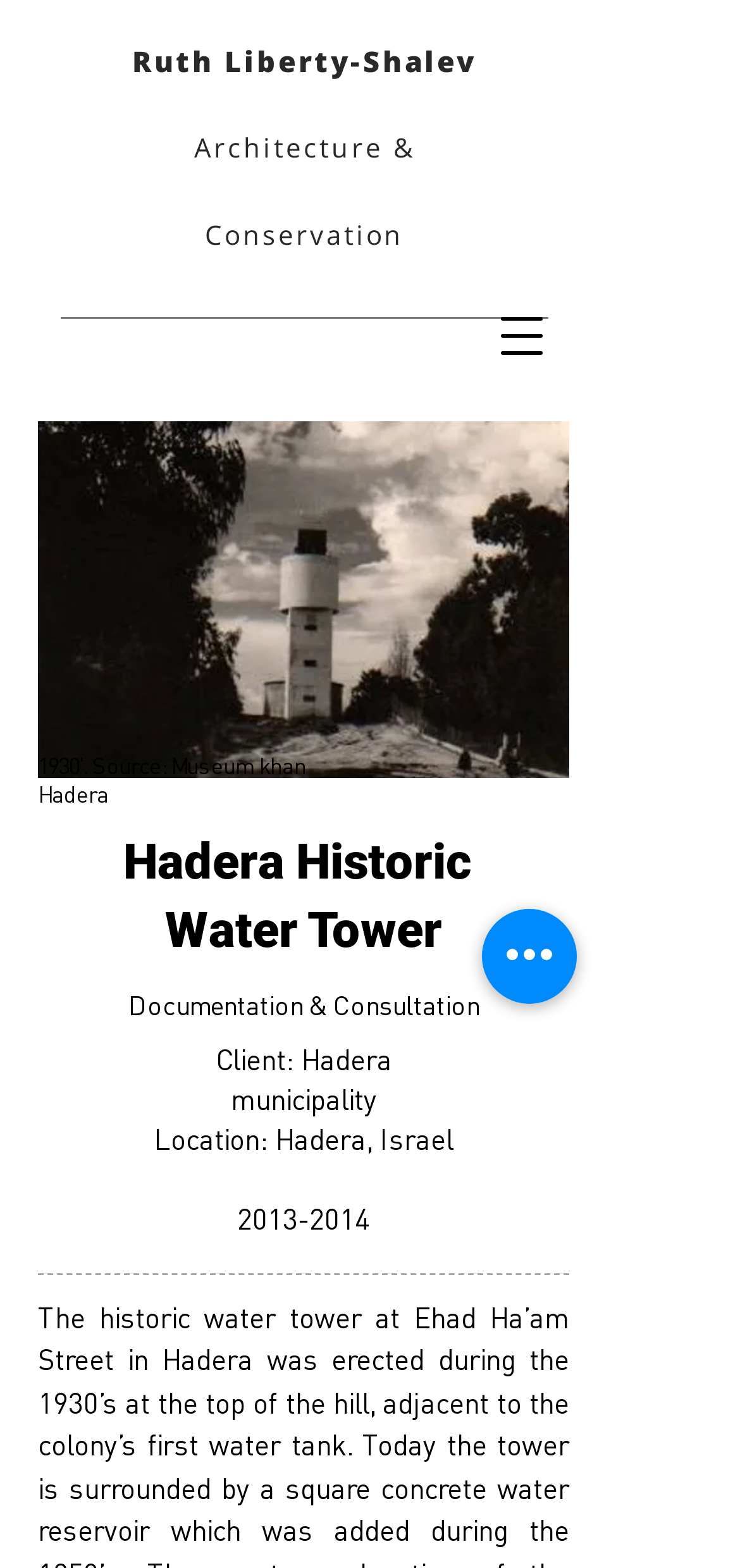Identify the coordinates of the bounding box for the element described below: "aria-label="Quick actions"". Return the coordinates as four float numbers between 0 and 1: [left, top, right, bottom].

[0.651, 0.58, 0.779, 0.64]